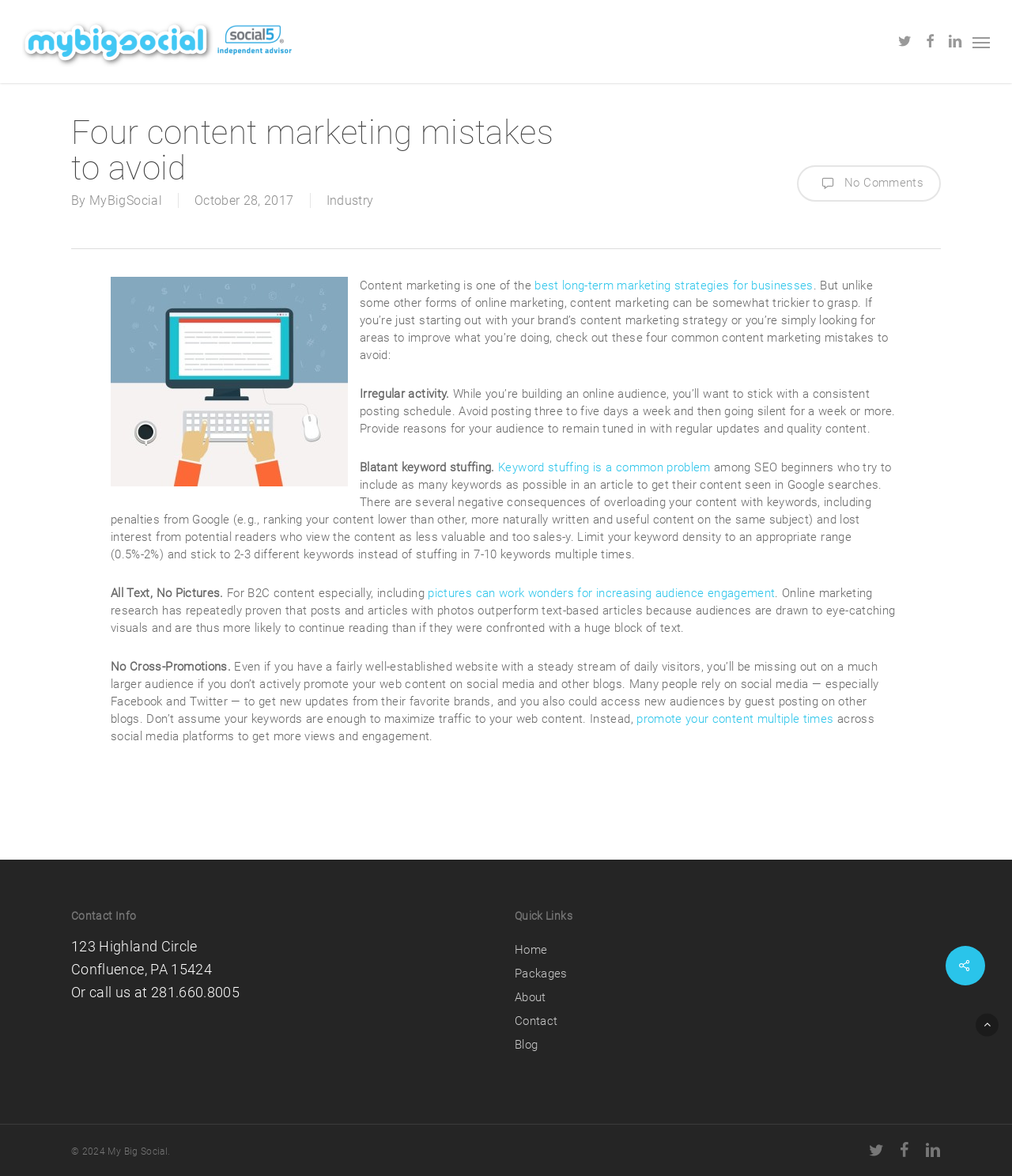Determine the bounding box for the UI element described here: "Industry".

[0.322, 0.164, 0.369, 0.177]